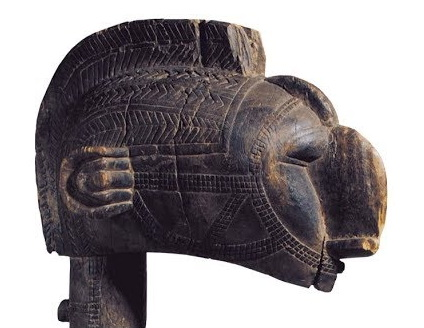Look at the image and give a detailed response to the following question: What is the shape of the Baga Nimba Mask?

The shape of the Baga Nimba Mask can be inferred from the caption, which describes it as having a unique shape that resembles a human face. This suggests that the mask has a facial structure, which is a distinctive feature of the artifact.